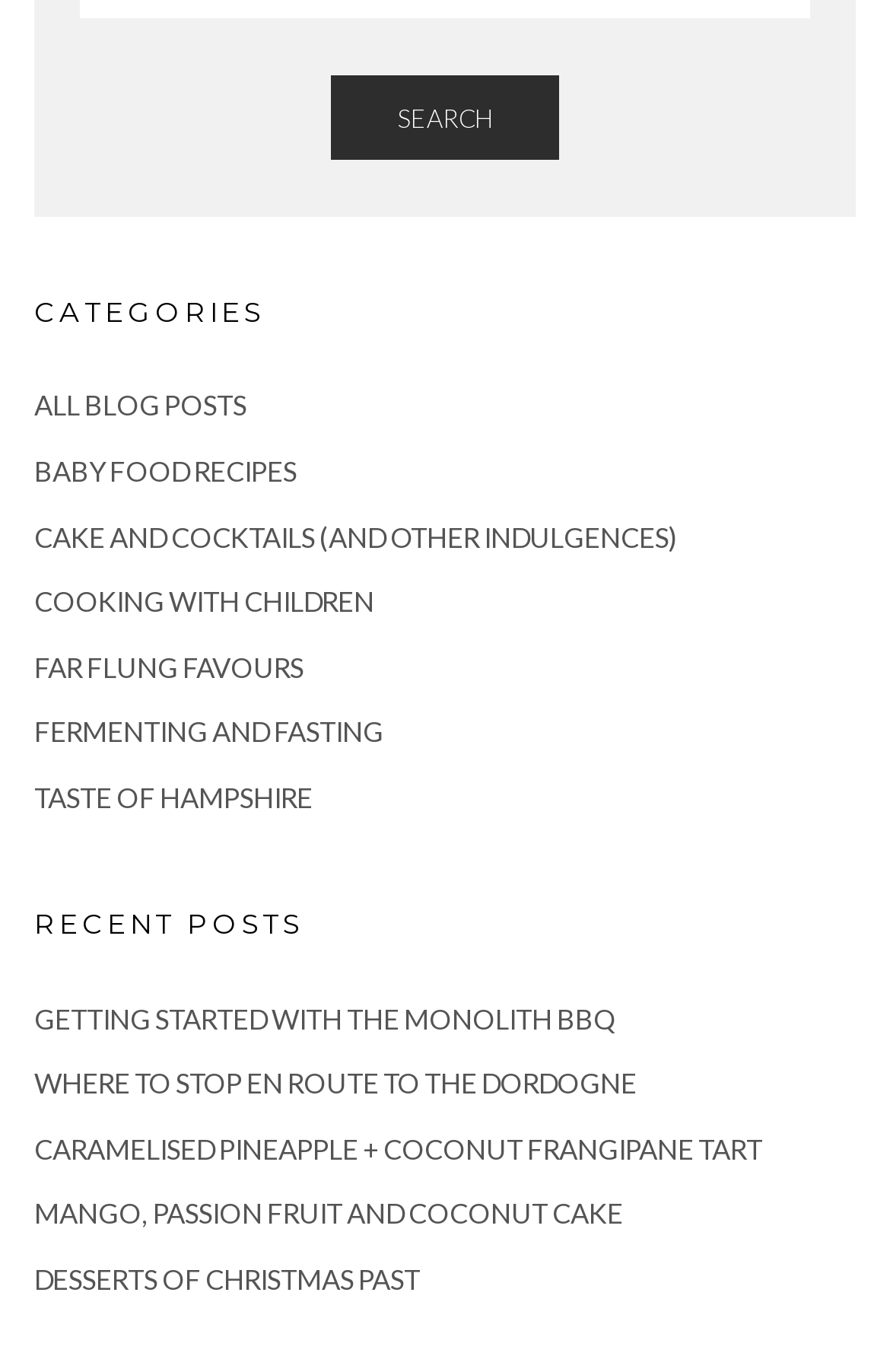Locate the bounding box coordinates of the element's region that should be clicked to carry out the following instruction: "Read recent posts". The coordinates need to be four float numbers between 0 and 1, i.e., [left, top, right, bottom].

[0.038, 0.663, 0.962, 0.685]